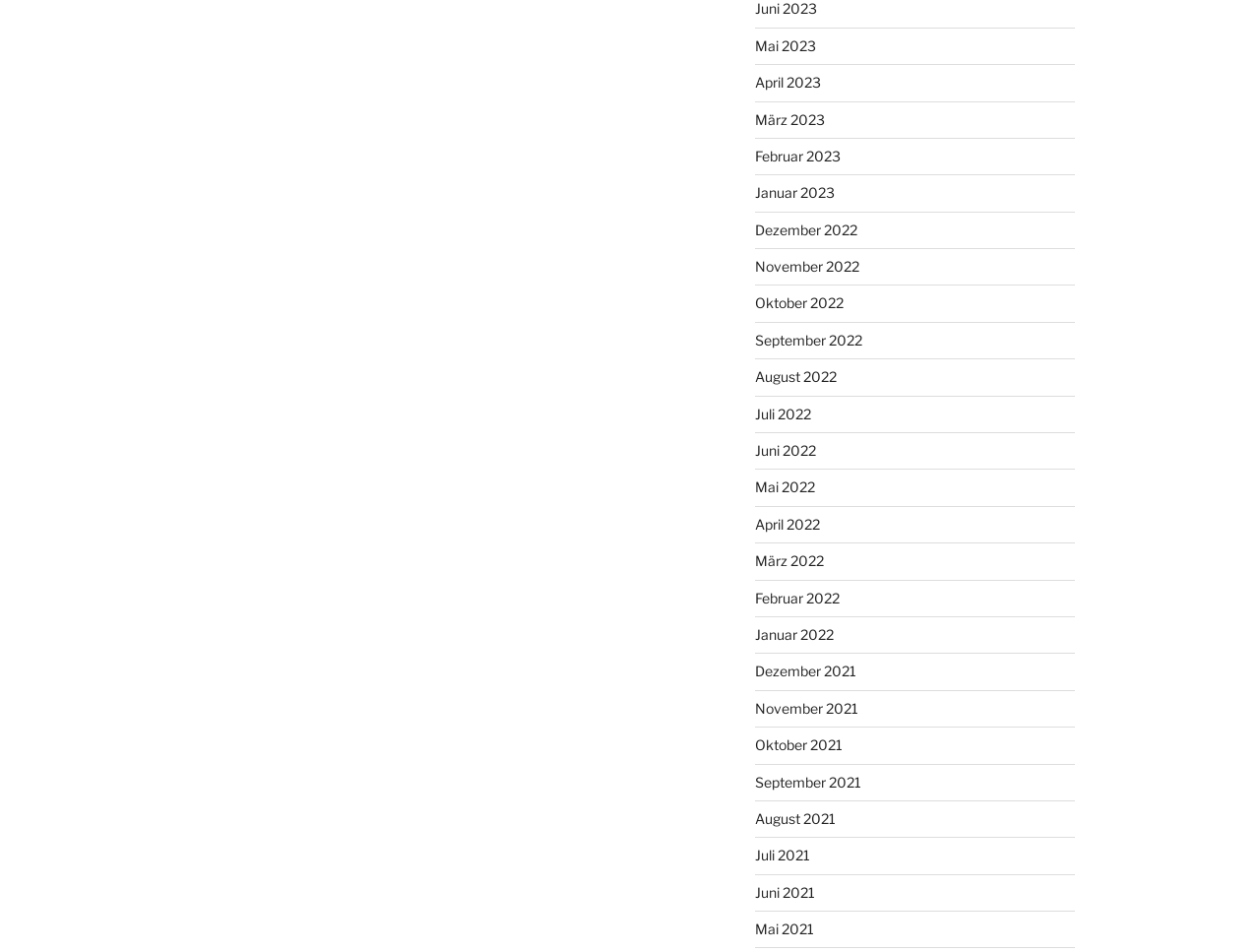Can you find the bounding box coordinates of the area I should click to execute the following instruction: "view June 2023"?

[0.599, 0.0, 0.648, 0.018]